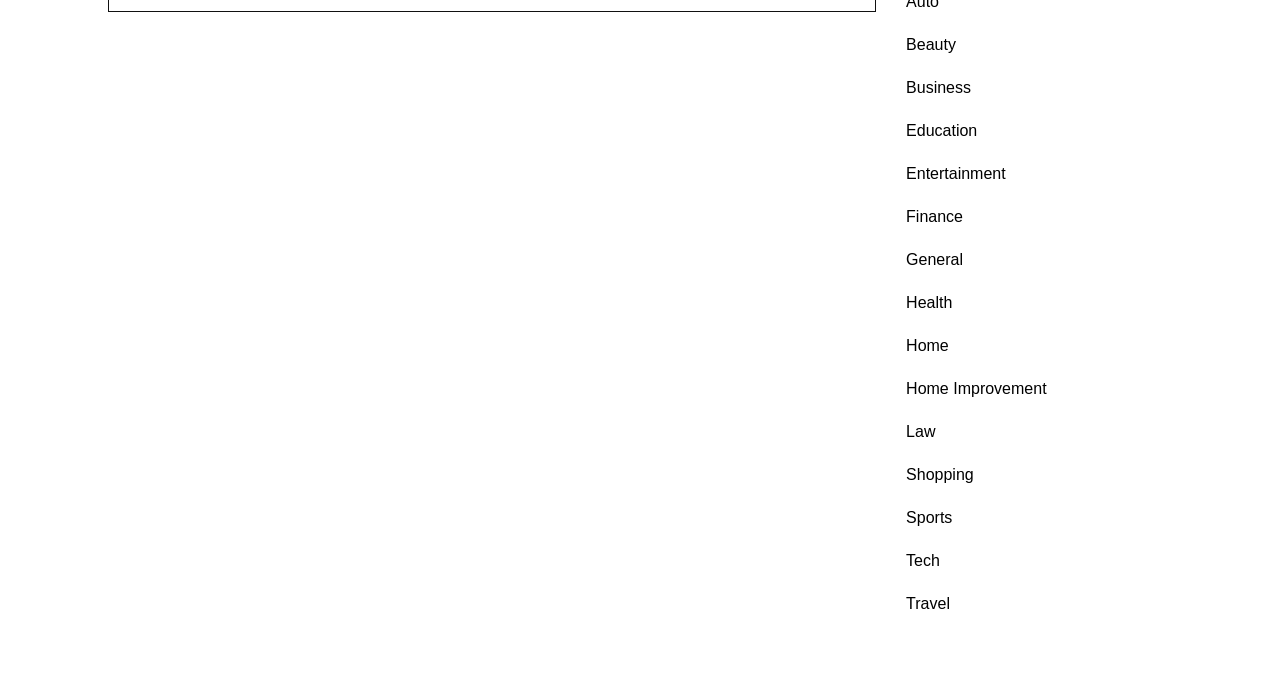Give a one-word or one-phrase response to the question:
What are the two categories next to 'Home'?

Home Improvement, Health